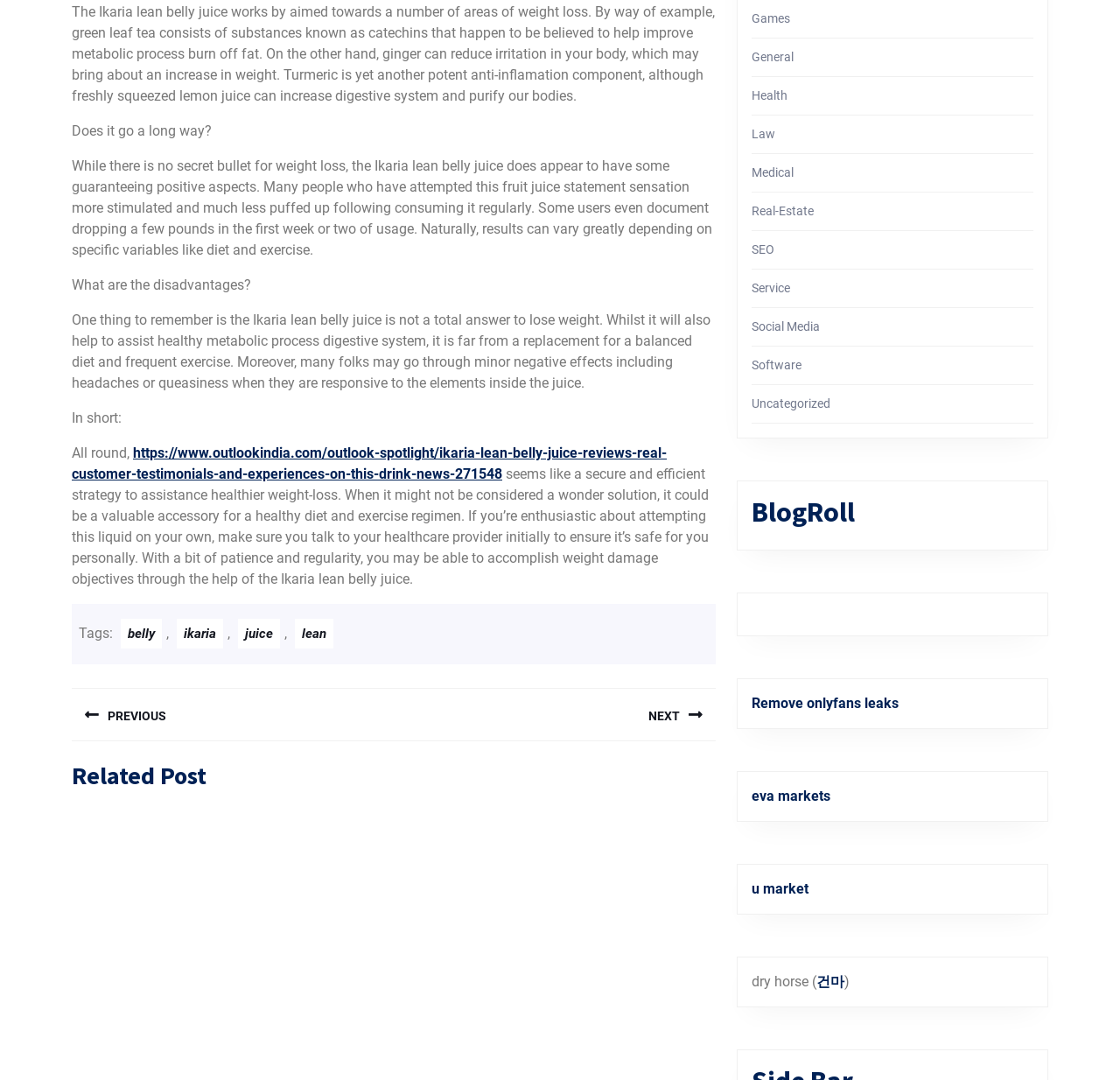Can you pinpoint the bounding box coordinates for the clickable element required for this instruction: "Click on the link to read more about Ikaria lean belly juice reviews"? The coordinates should be four float numbers between 0 and 1, i.e., [left, top, right, bottom].

[0.064, 0.412, 0.595, 0.447]